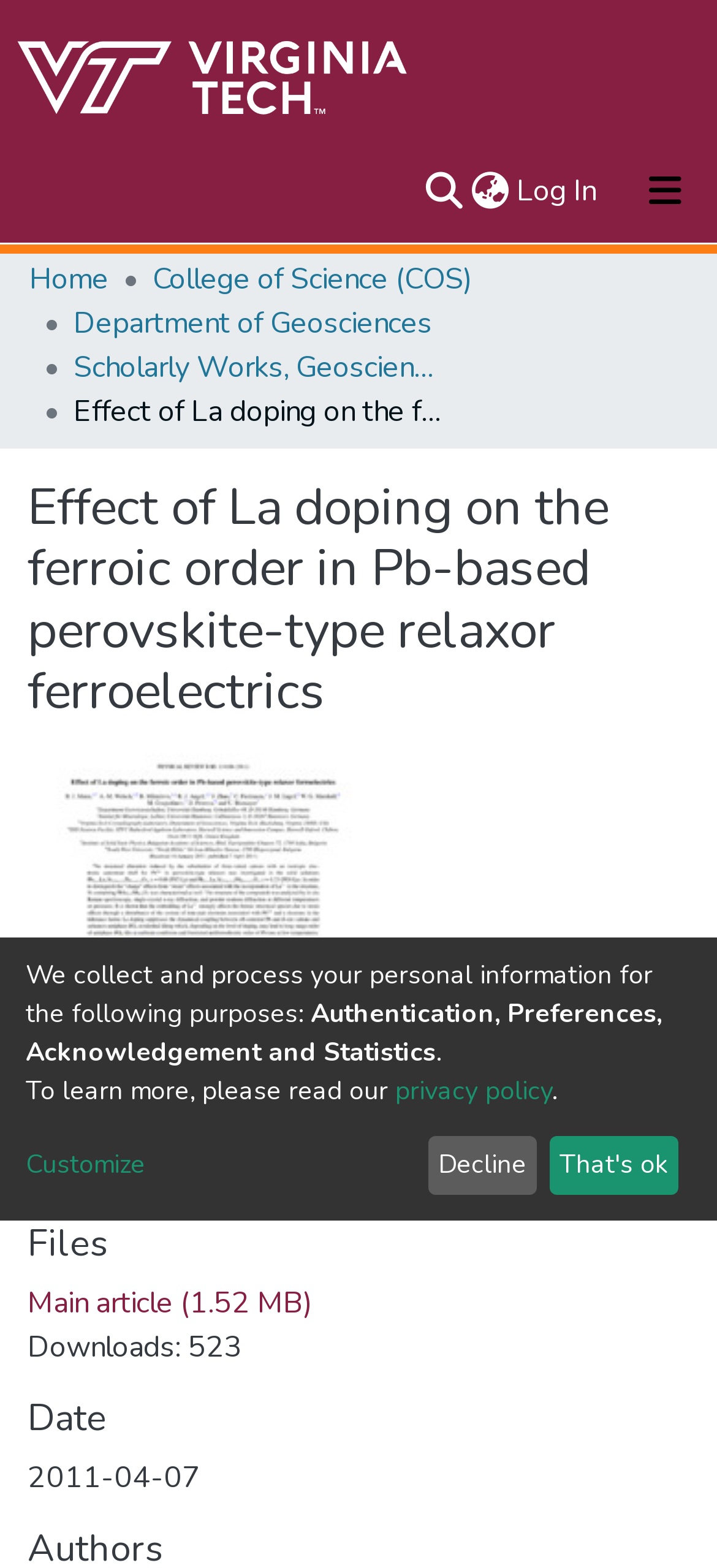Locate the UI element described by aria-label="Search" name="query" and provide its bounding box coordinates. Use the format (top-left x, top-left y, bottom-right x, bottom-right y) with all values as floating point numbers between 0 and 1.

[0.574, 0.098, 0.651, 0.143]